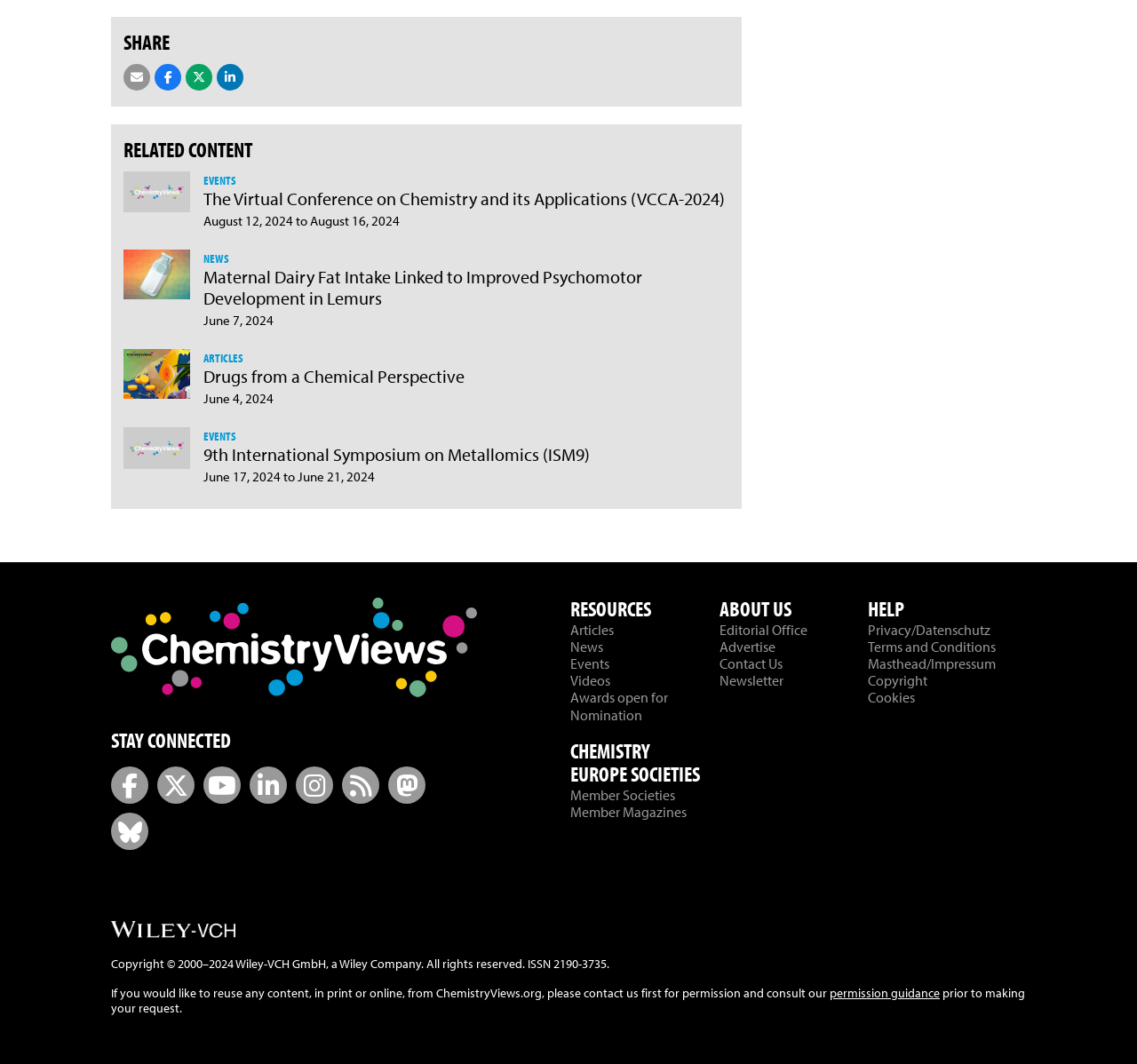Provide a short, one-word or phrase answer to the question below:
What is the purpose of the section 'STAY CONNECTED'?

To connect with social media